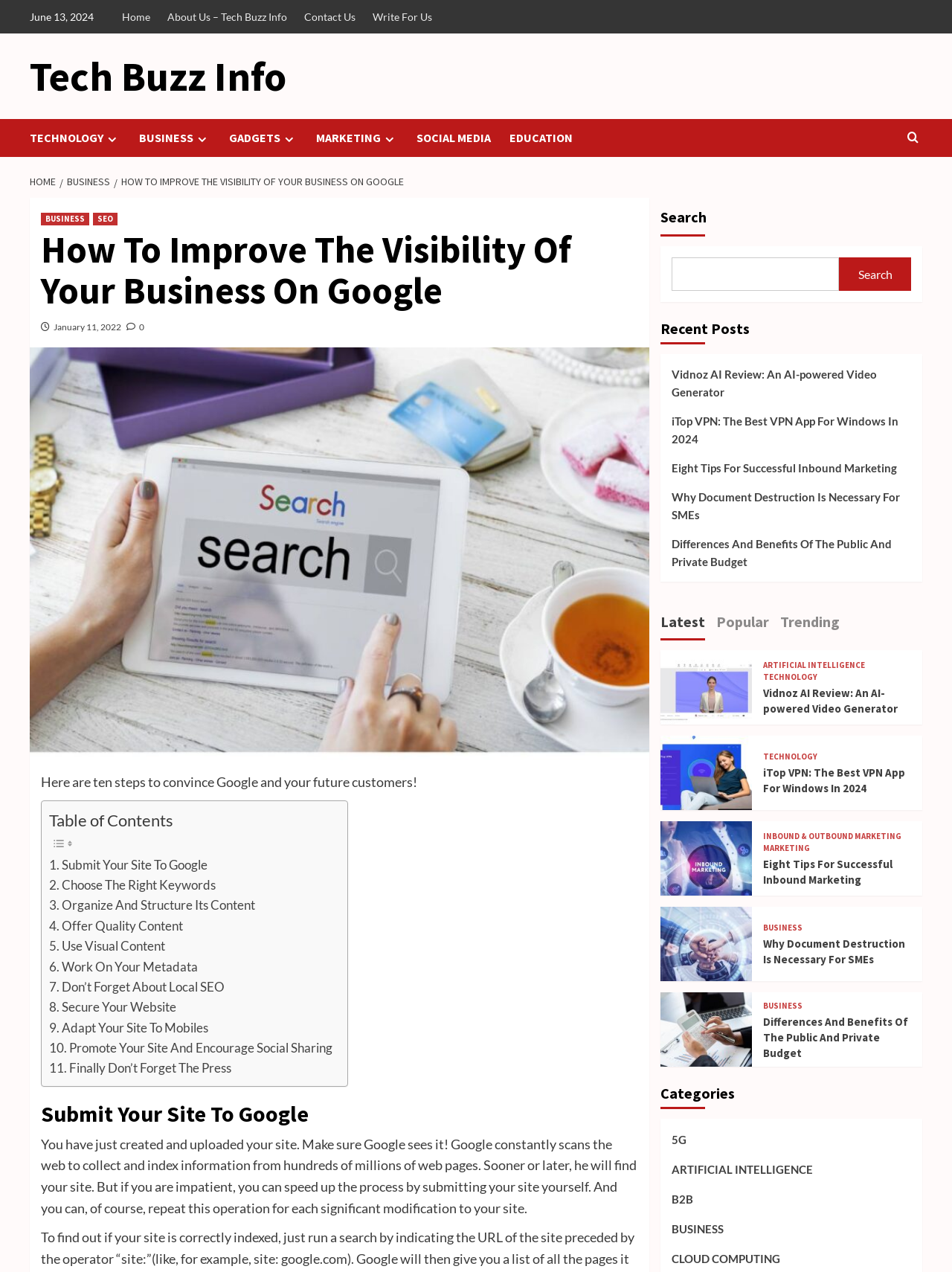Based on the image, please respond to the question with as much detail as possible:
What is the date of the article 'How To Improve The Visibility Of Your Business On Google'?

I found the date of the article by looking at the link 'January 11, 2022' which is located below the heading 'How To Improve The Visibility Of Your Business On Google'.